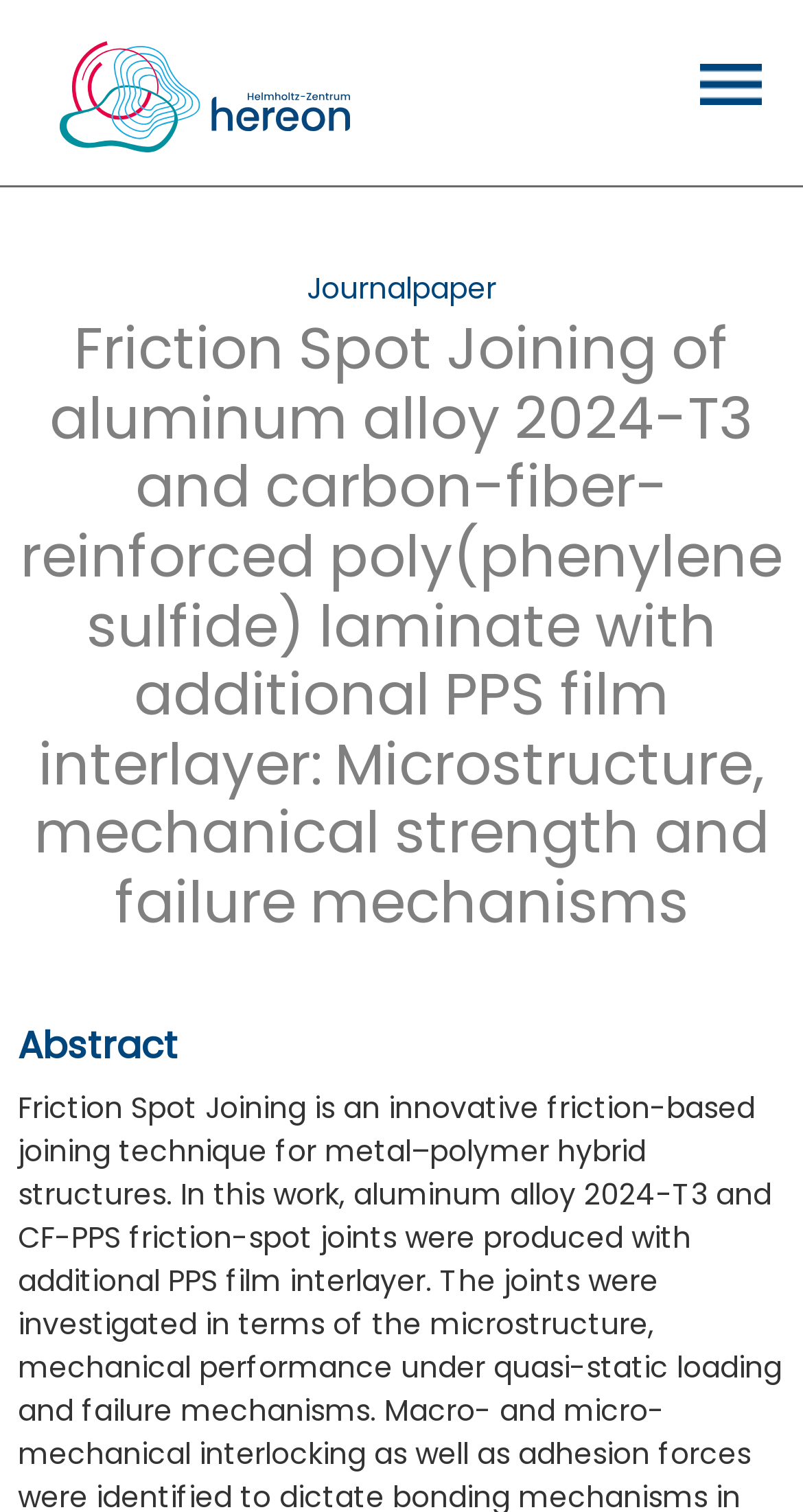What is the logo on the top-left corner?
Offer a detailed and full explanation in response to the question.

I inferred this from the link element 'Logo Publications Homepage' located at [0.074, 0.027, 0.501, 0.101], which indicates that the logo on the top-left corner is for the Publications Homepage.